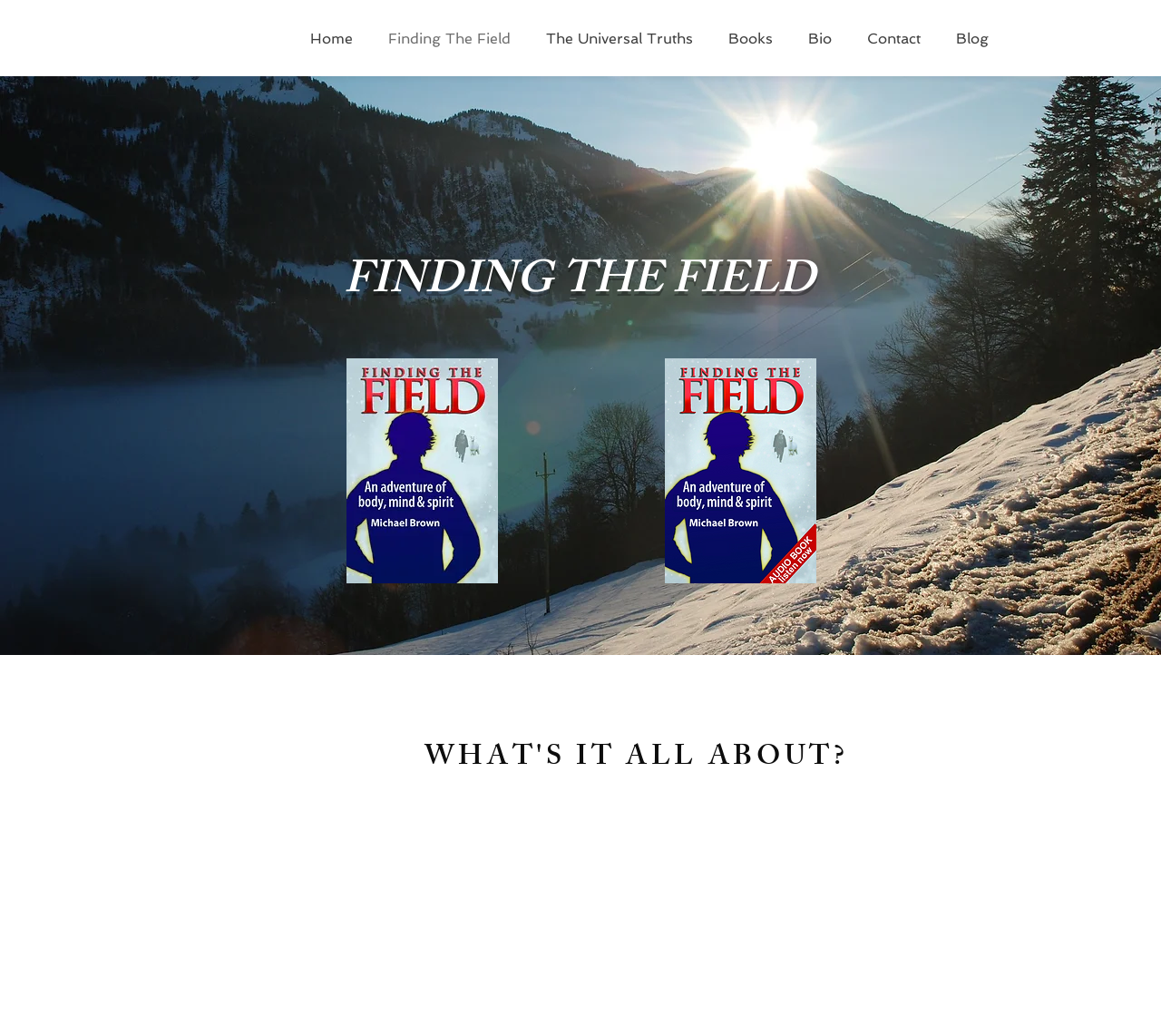Please analyze the image and give a detailed answer to the question:
Is the navigation menu at the top or bottom of the webpage?

The navigation menu has a y1 coordinate of 0.011, which is close to the top of the webpage, indicating that it is located at the top.